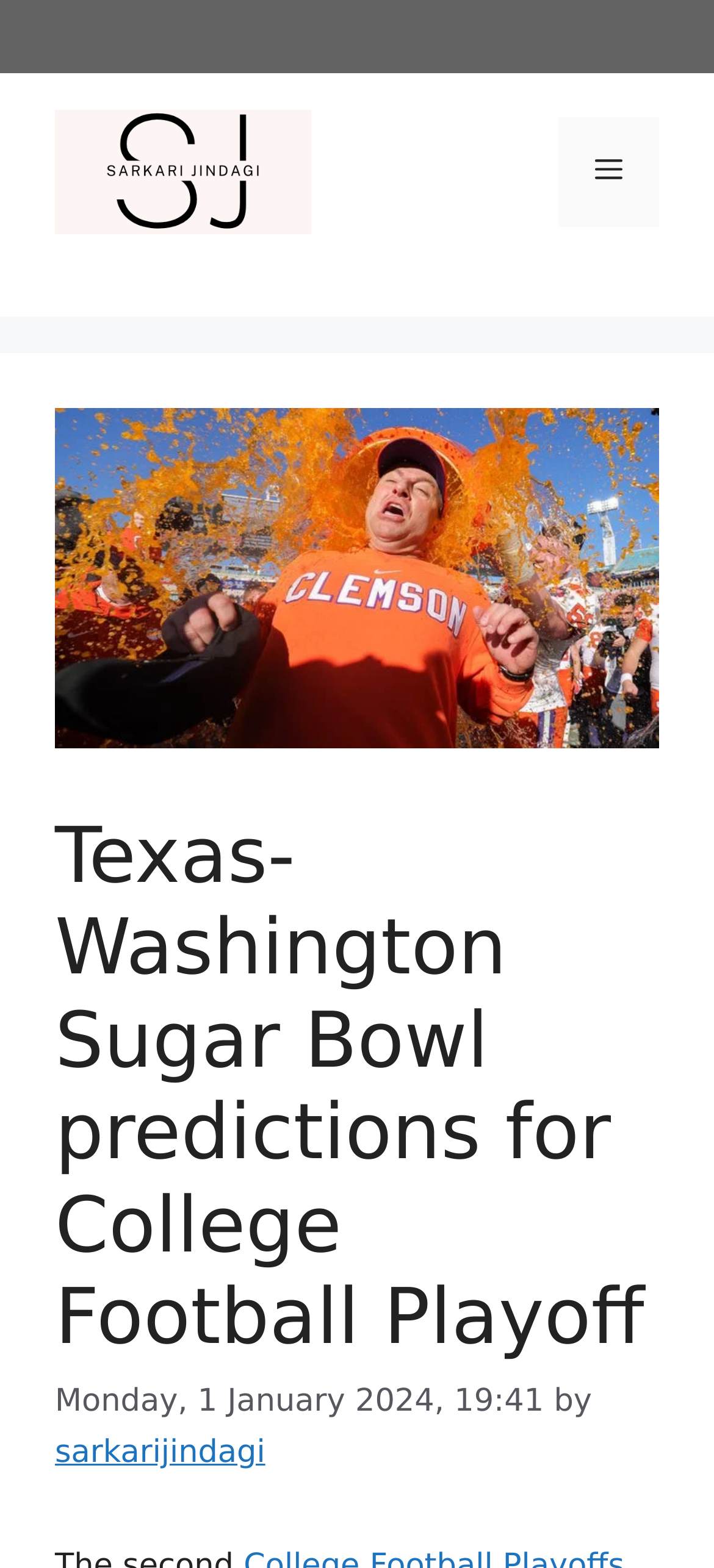Give a concise answer using only one word or phrase for this question:
Who is the author of the Sugar Bowl predictions?

sarkarijindagi